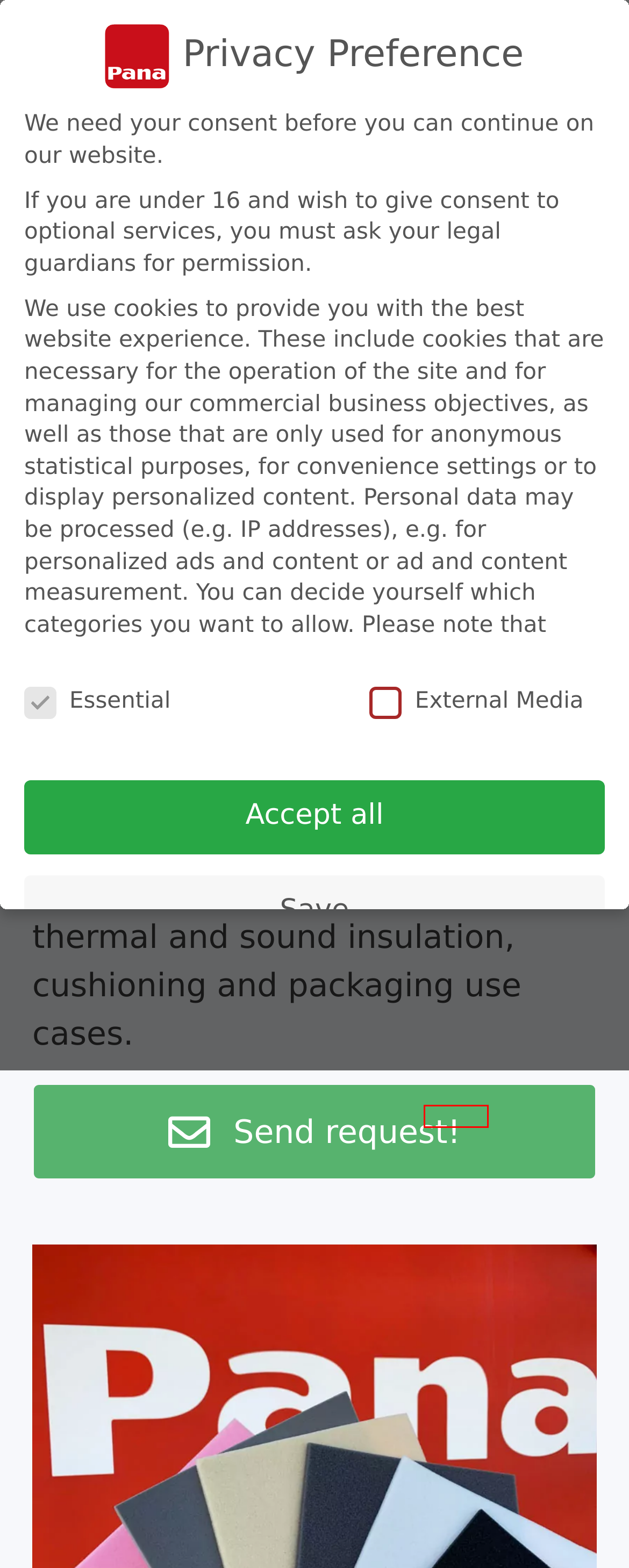You have received a screenshot of a webpage with a red bounding box indicating a UI element. Please determine the most fitting webpage description that matches the new webpage after clicking on the indicated element. The choices are:
A. Stamping foam
B. Foams sustainability
C. Laminating foam
D. Data protection
E. Technical foams for industry
F. Make a non-binding enquiry
G. Imprint
H. Our Materials for processing

G